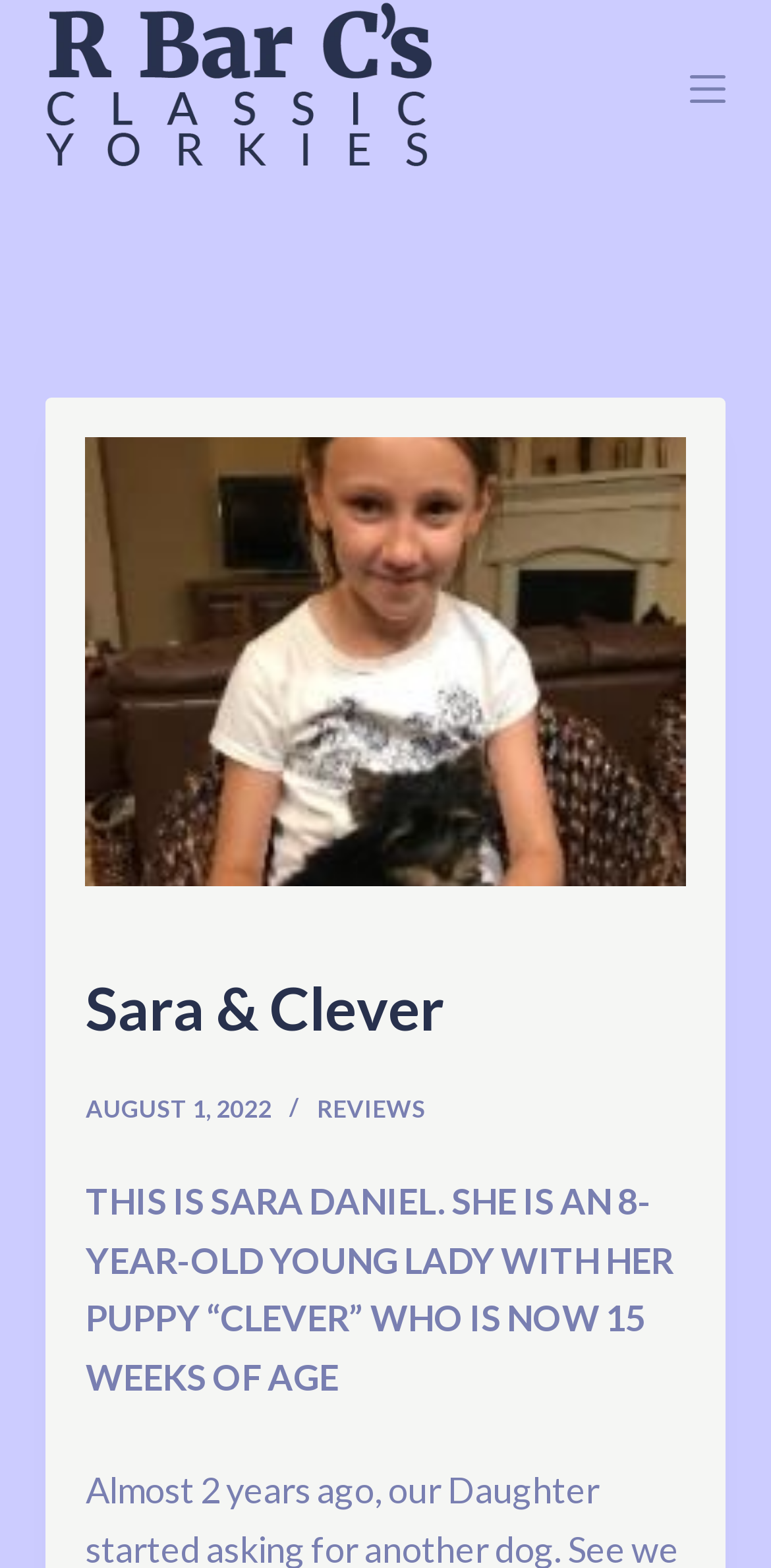Answer the question with a single word or phrase: 
What is the age of the puppy?

15 weeks